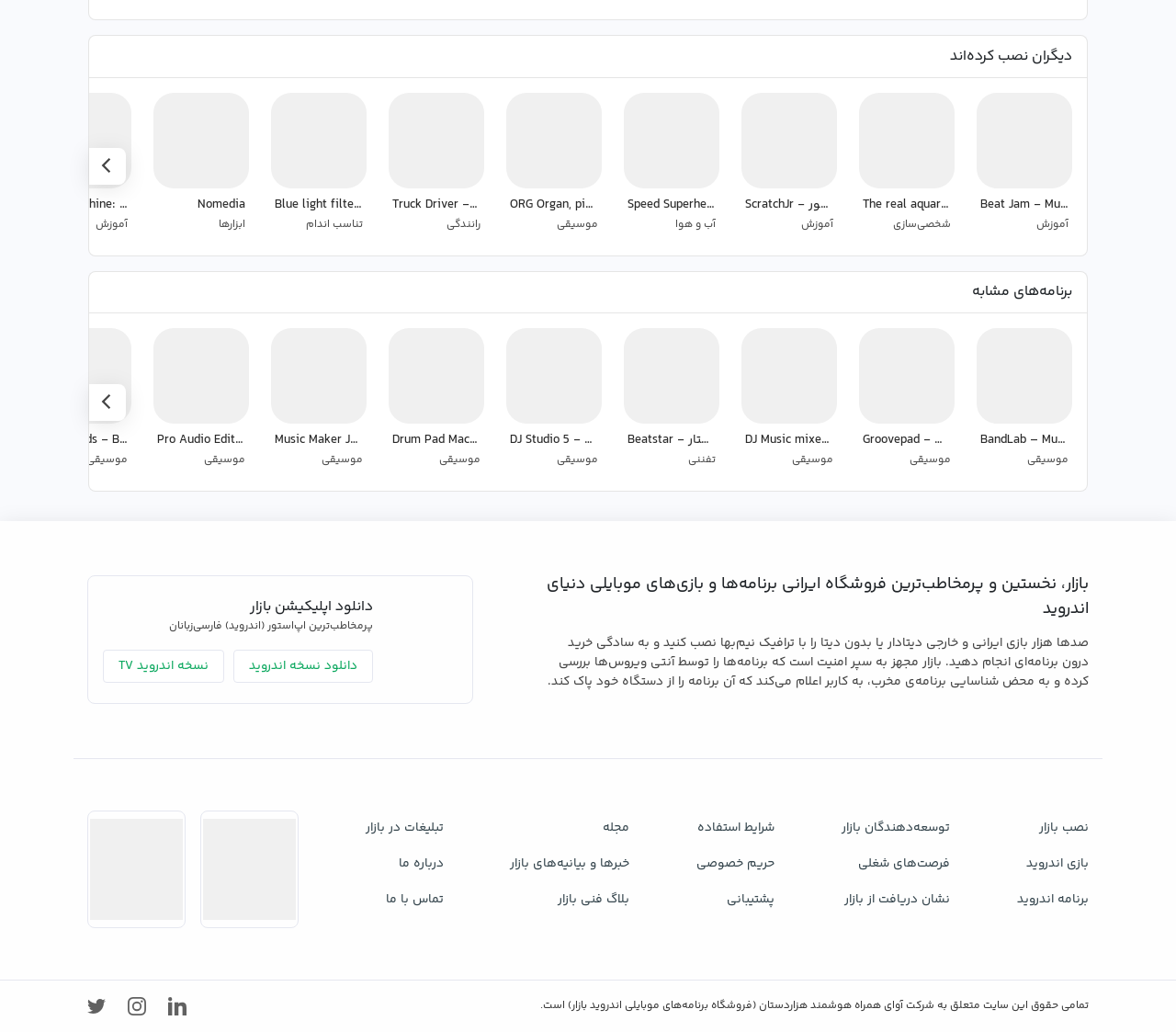Identify the bounding box coordinates of the clickable section necessary to follow the following instruction: "Subscribe to the YouTube Channel". The coordinates should be presented as four float numbers from 0 to 1, i.e., [left, top, right, bottom].

[0.12, 0.305, 0.48, 0.324]